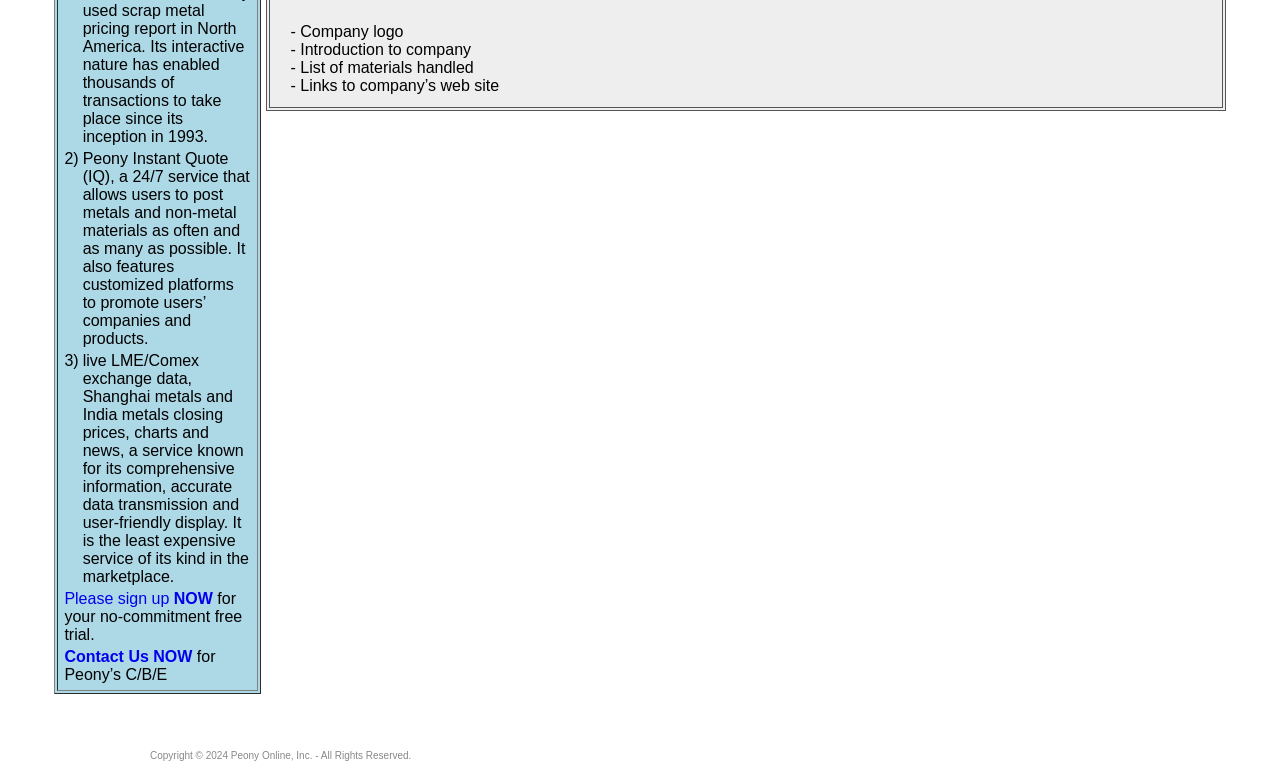Identify the bounding box for the UI element that is described as follows: "Please sign up NOW".

[0.05, 0.767, 0.166, 0.789]